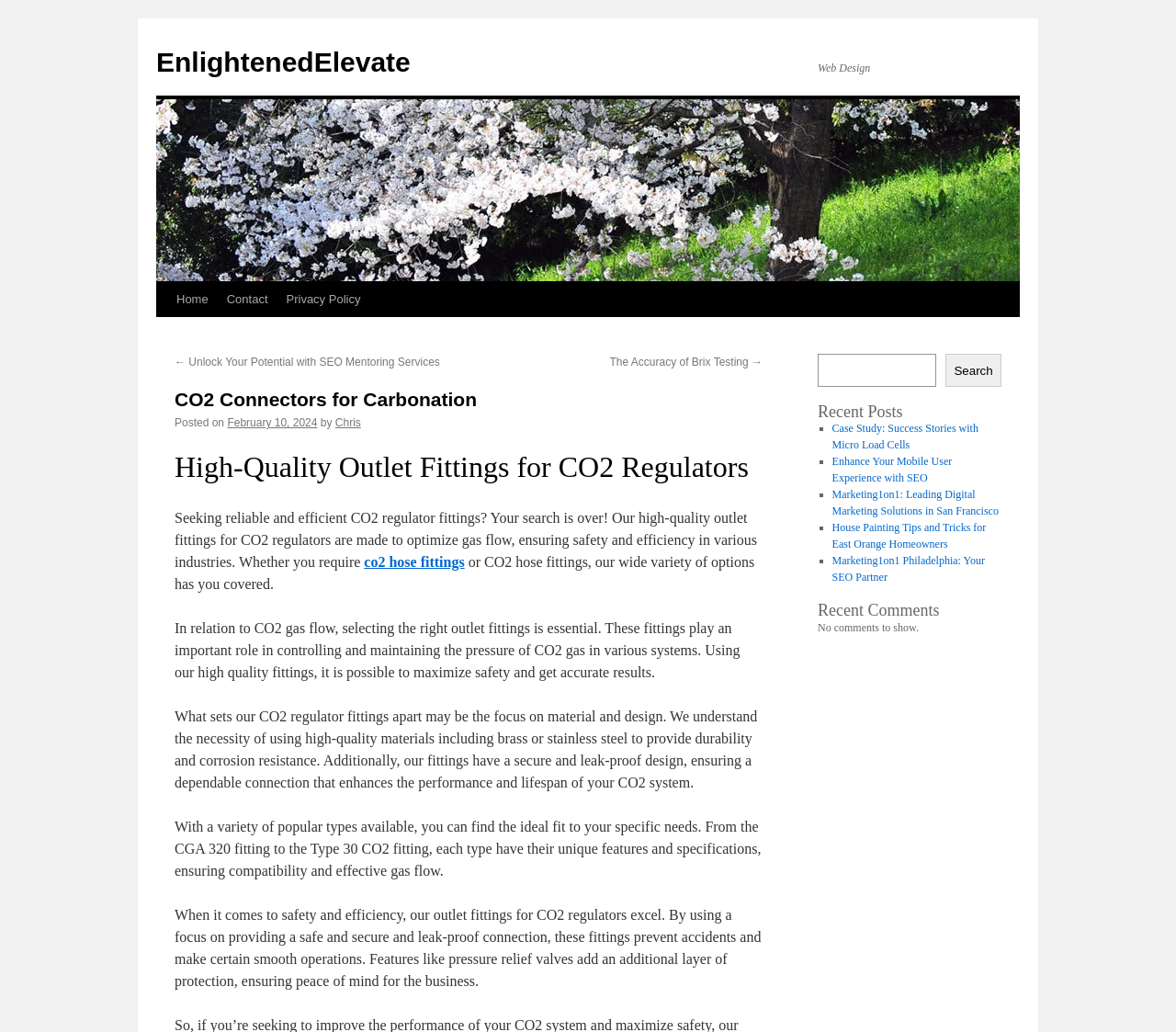Generate a comprehensive description of the webpage content.

This webpage is about CO2 connectors for carbonation, specifically highlighting high-quality outlet fittings for CO2 regulators. At the top, there is a logo and a navigation menu with links to "Home", "Contact", and "Privacy Policy". Below the navigation menu, there is a prominent heading "CO2 Connectors for Carbonation" followed by a brief description of the article, including the date and author.

The main content of the webpage is divided into sections, with headings and paragraphs of text. The first section describes the importance of selecting the right outlet fittings for CO2 regulators, emphasizing safety and efficiency. The text explains that the fittings play a crucial role in controlling and maintaining CO2 gas pressure in various systems.

The next section highlights the features of the outlet fittings, including the use of high-quality materials like brass or stainless steel, and a secure and leak-proof design. The text also mentions the variety of popular types available, such as CGA 320 and Type 30 CO2 fittings, each with unique features and specifications.

Further down the page, there is a section on safety and efficiency, emphasizing the importance of a safe and secure connection to prevent accidents and ensure smooth operations. The text also mentions additional features like pressure relief valves that provide an extra layer of protection.

On the right side of the page, there is a complementary section with a search box and a button labeled "Search". Below the search box, there is a heading "Recent Posts" followed by a list of links to recent articles, including "Case Study: Success Stories with Micro Load Cells", "Enhance Your Mobile User Experience with SEO", and others. Finally, there is a section labeled "Recent Comments" with a message indicating that there are no comments to show.